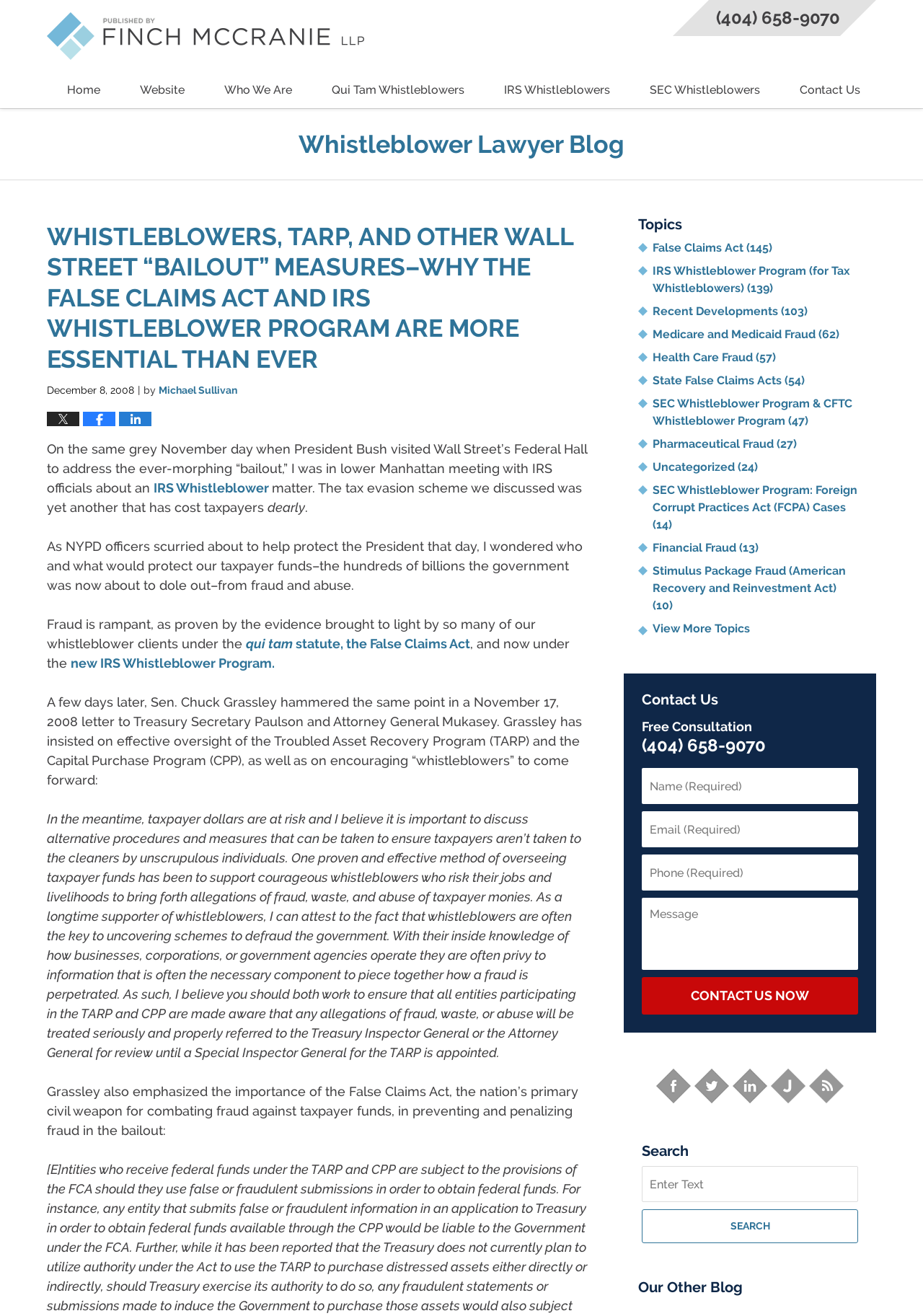What is the date of the blog post?
Please respond to the question with a detailed and thorough explanation.

The date of the blog post can be found below the title of the blog post, where it is written as 'December 8, 2008'.